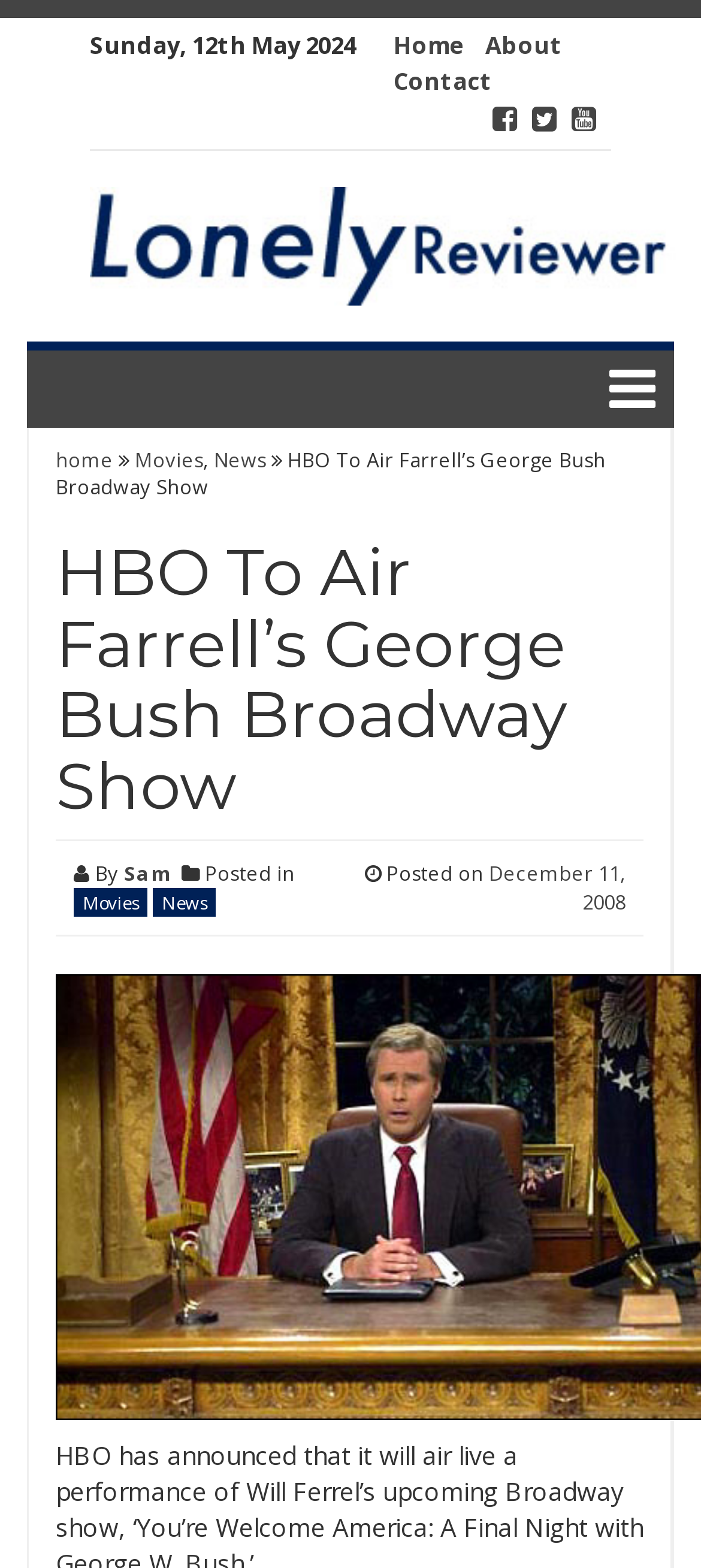Please identify the bounding box coordinates of the region to click in order to complete the given instruction: "Click the 'Contact' link". The coordinates should be four float numbers between 0 and 1, i.e., [left, top, right, bottom].

[0.562, 0.041, 0.703, 0.062]